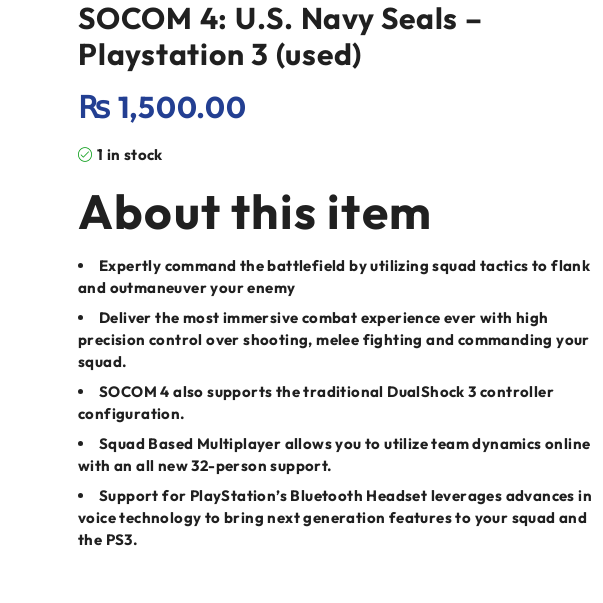Provide your answer in a single word or phrase: 
How many players can play online in multiplayer mode?

32